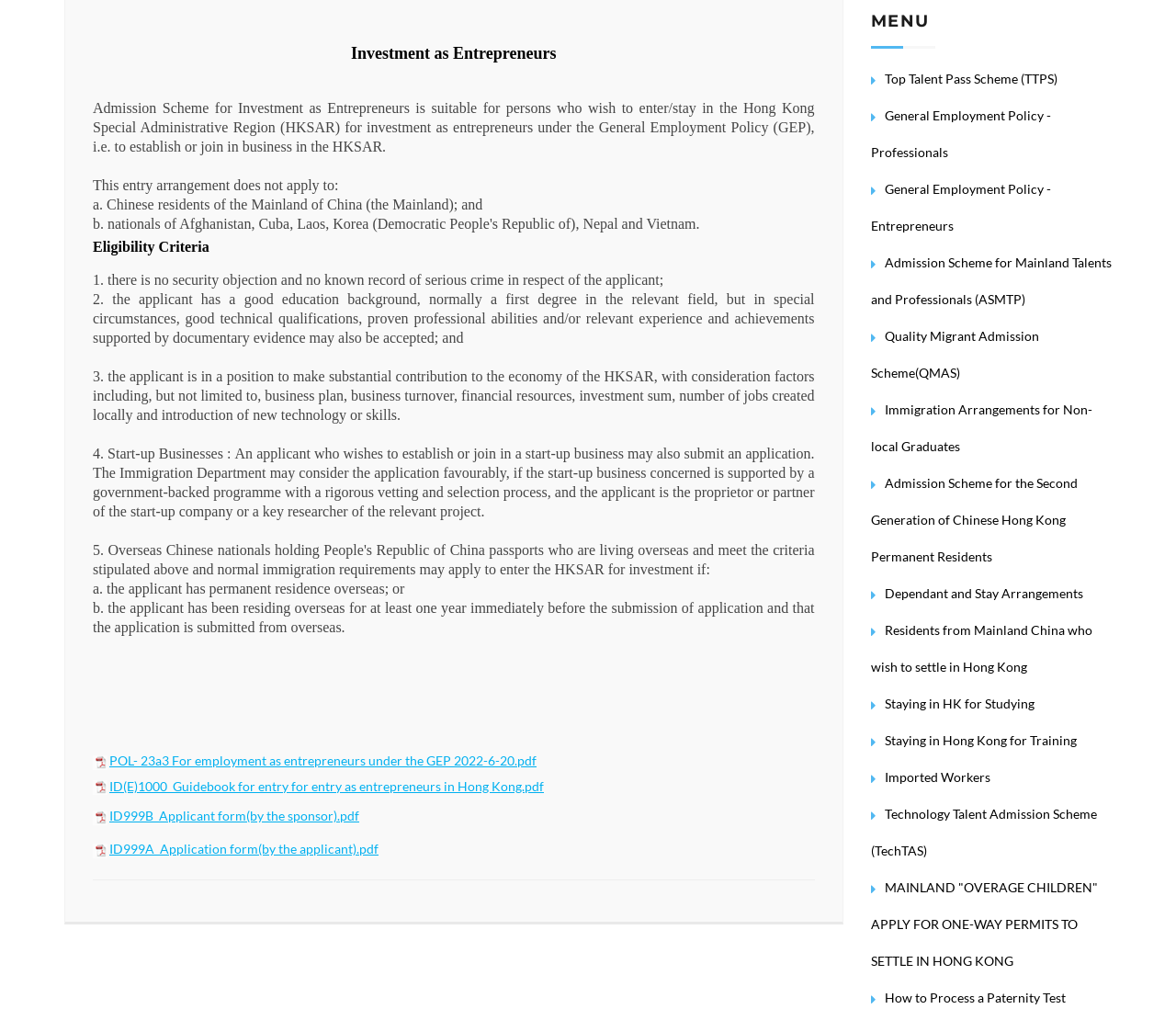Locate the bounding box for the described UI element: "APEC-Canada Growing Business Partnership (MSMEs)". Ensure the coordinates are four float numbers between 0 and 1, formatted as [left, top, right, bottom].

None